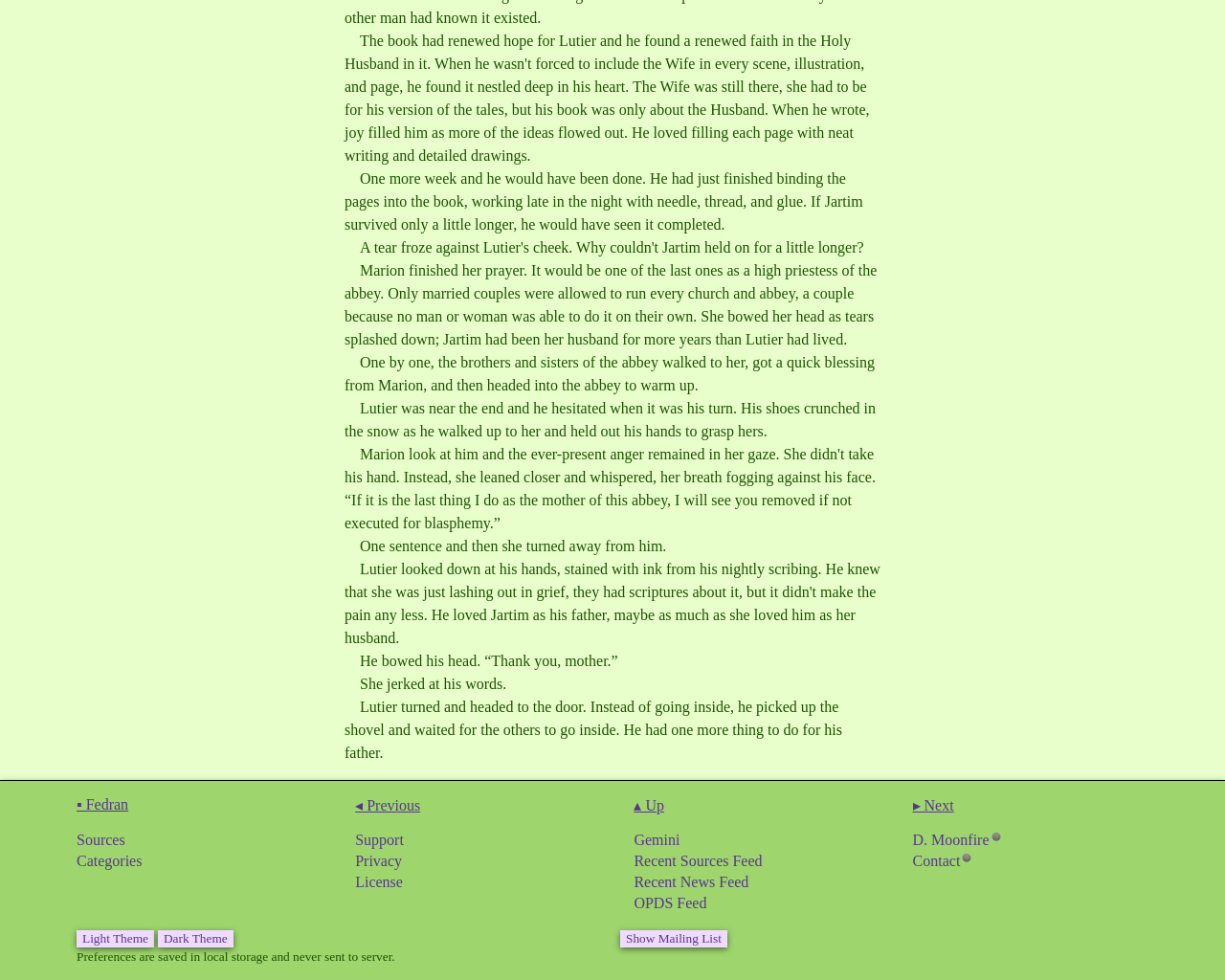Find the bounding box coordinates of the element to click in order to complete the given instruction: "View sources."

[0.062, 0.847, 0.272, 0.868]